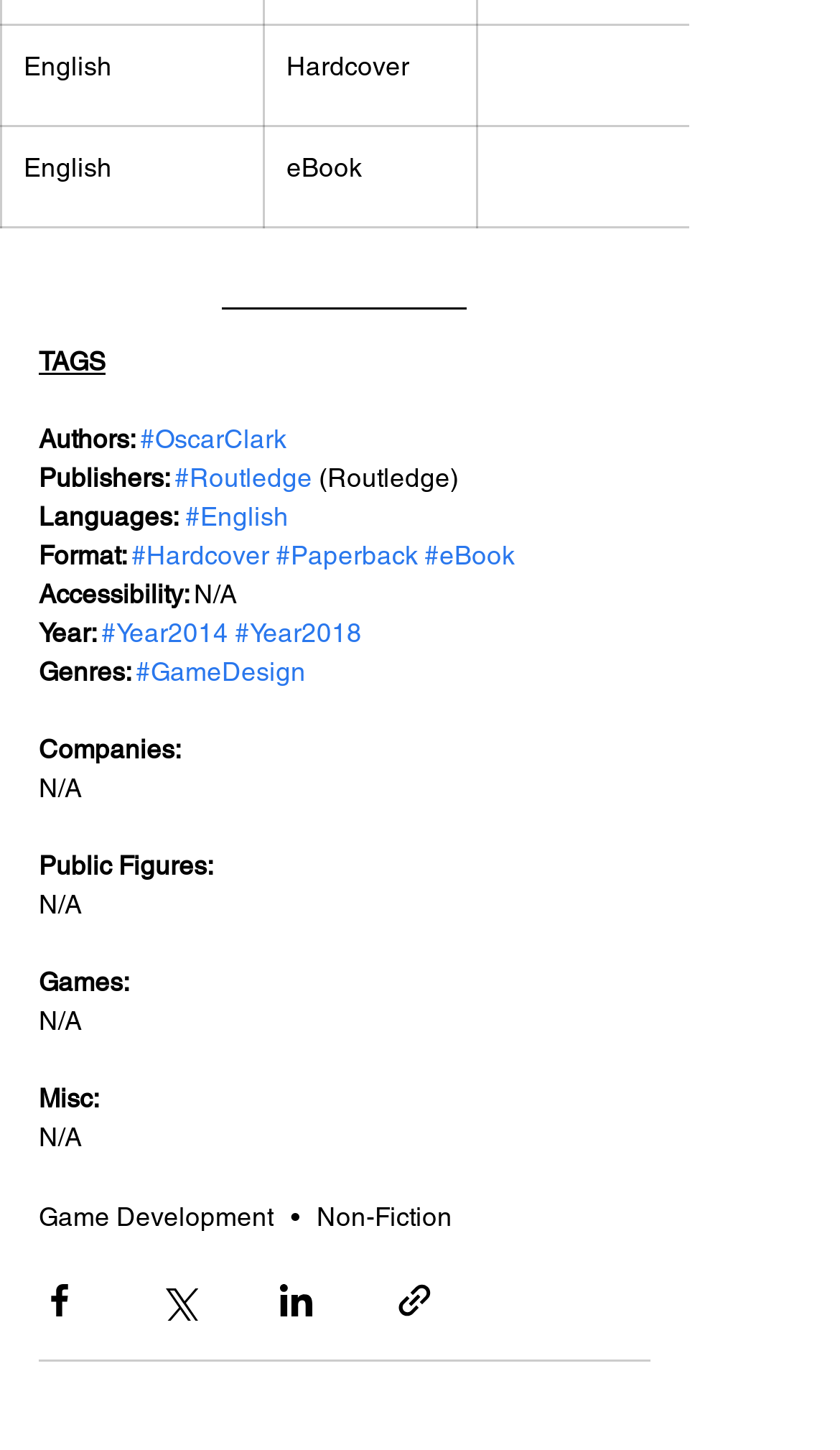Answer in one word or a short phrase: 
Who is the author of the book?

Oscar Clark